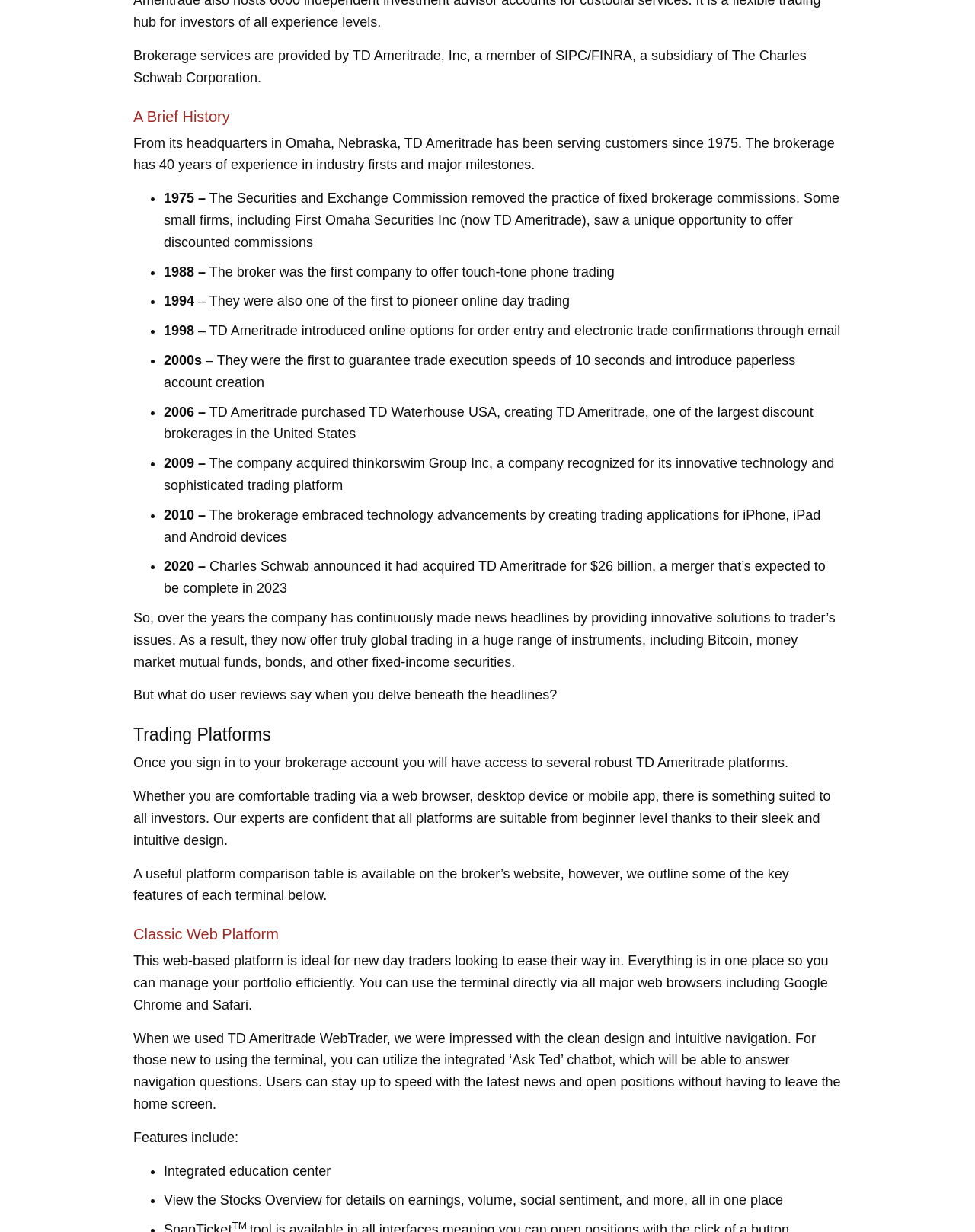Using the provided element description, identify the bounding box coordinates as (top-left x, top-left y, bottom-right x, bottom-right y). Ensure all values are between 0 and 1. Description: J

[0.428, 0.763, 0.449, 0.786]